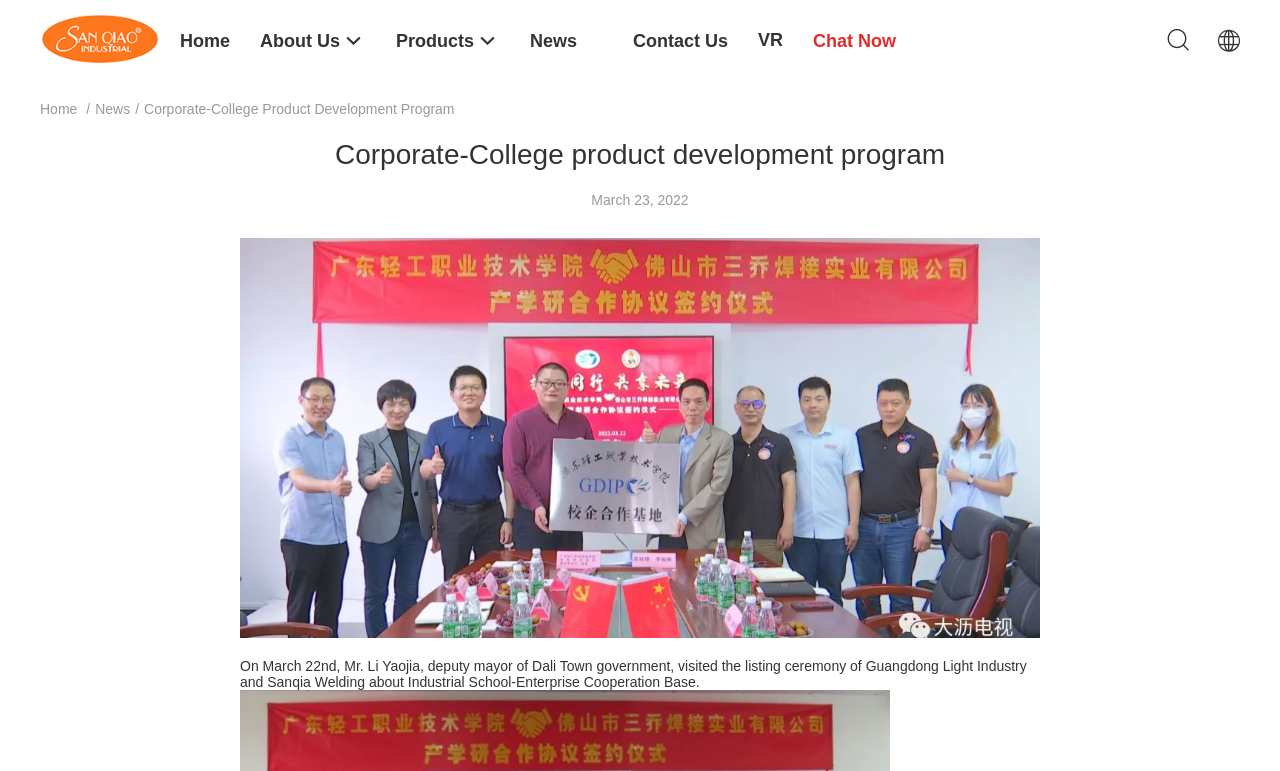For the given element description Chat Now, determine the bounding box coordinates of the UI element. The coordinates should follow the format (top-left x, top-left y, bottom-right x, bottom-right y) and be within the range of 0 to 1.

[0.635, 0.0, 0.7, 0.104]